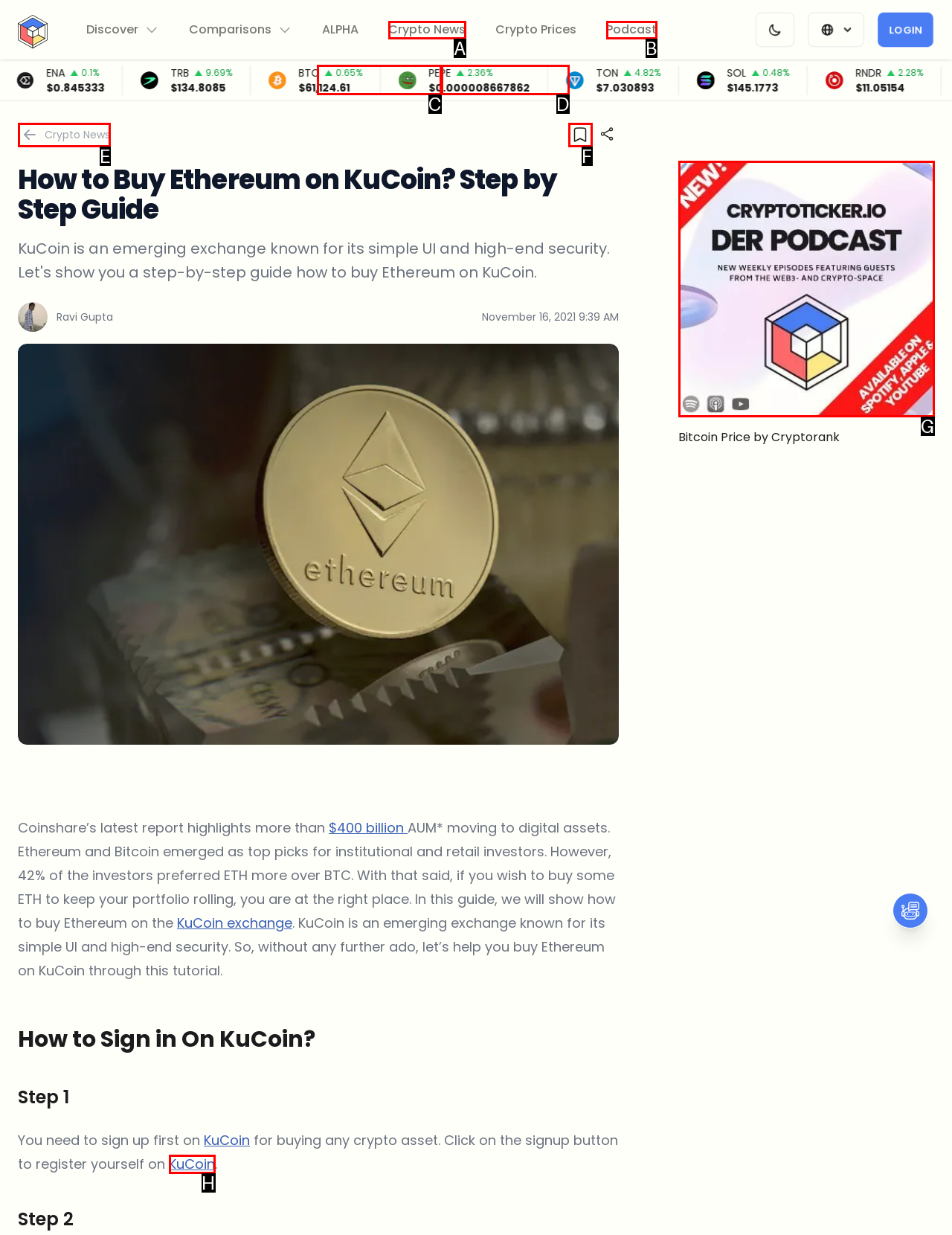From the choices given, find the HTML element that matches this description: parent_node: Bitcoin Price by Cryptorank. Answer with the letter of the selected option directly.

G